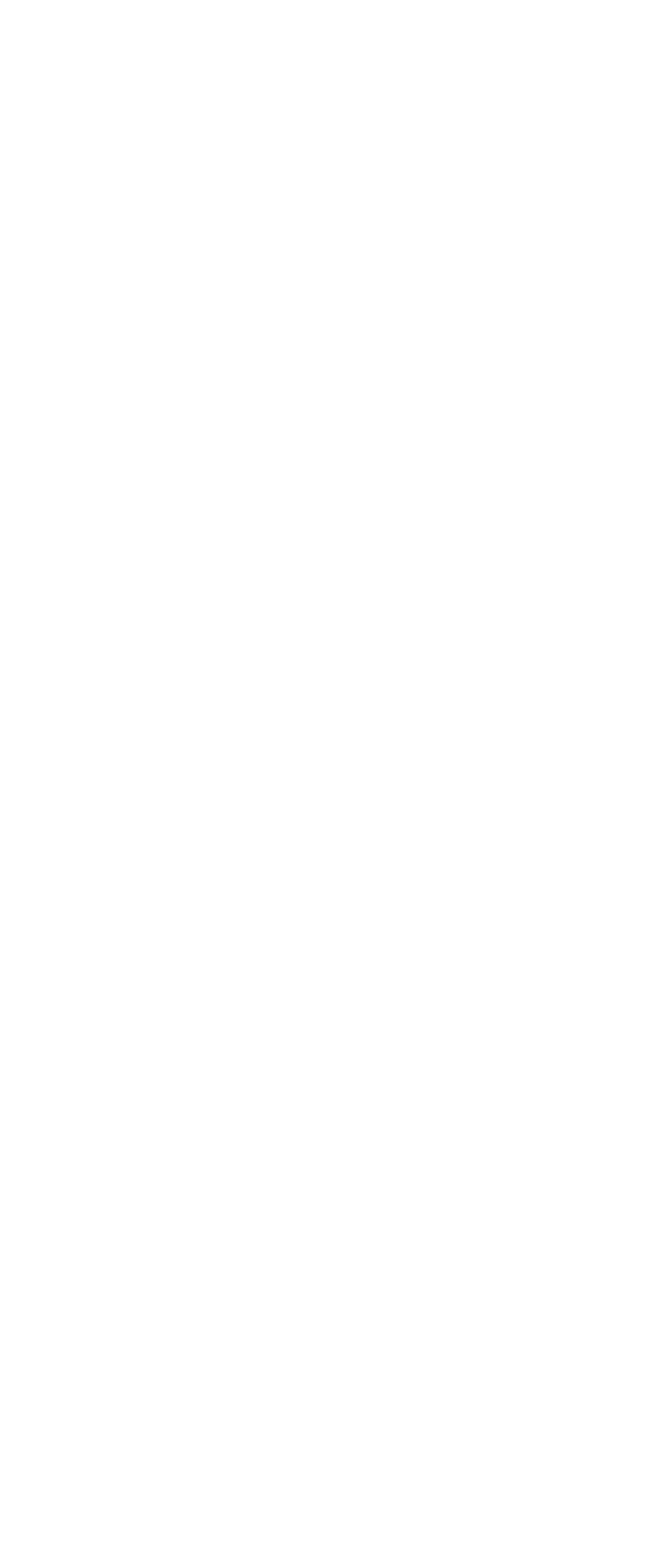Kindly determine the bounding box coordinates for the clickable area to achieve the given instruction: "Read stories of others".

[0.038, 0.792, 0.477, 0.825]